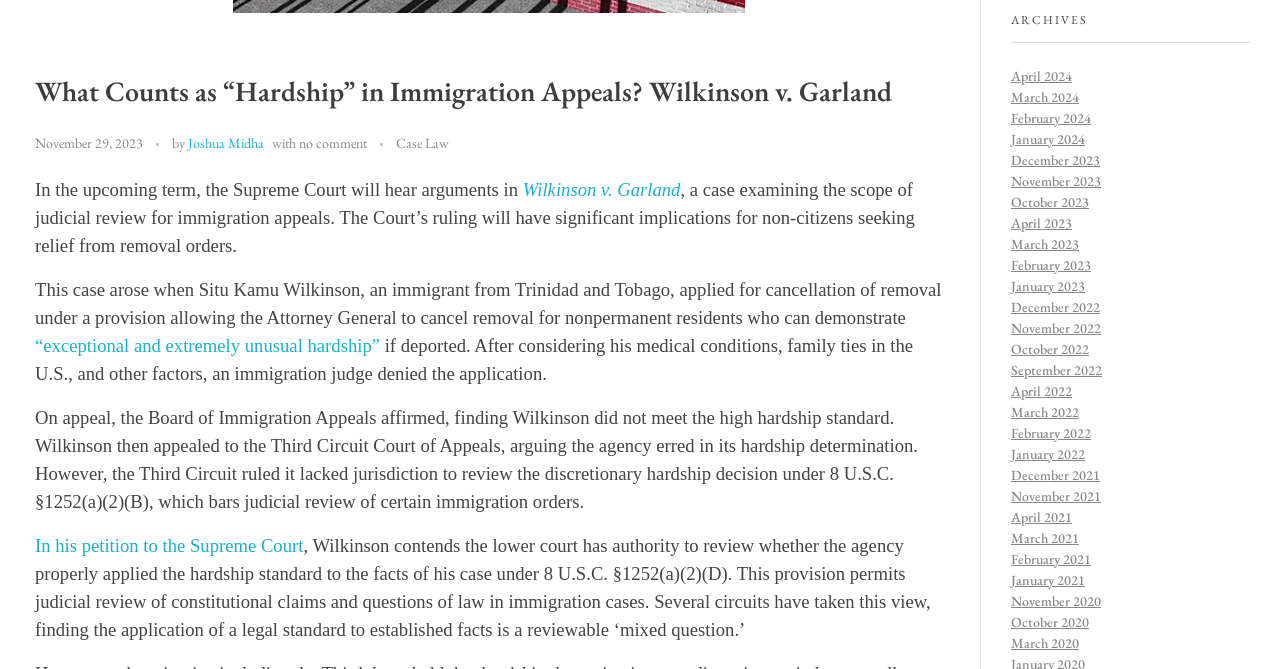Extract the bounding box coordinates of the UI element described by: "“exceptional and extremely unusual hardship”". The coordinates should include four float numbers ranging from 0 to 1, e.g., [left, top, right, bottom].

[0.027, 0.501, 0.297, 0.532]